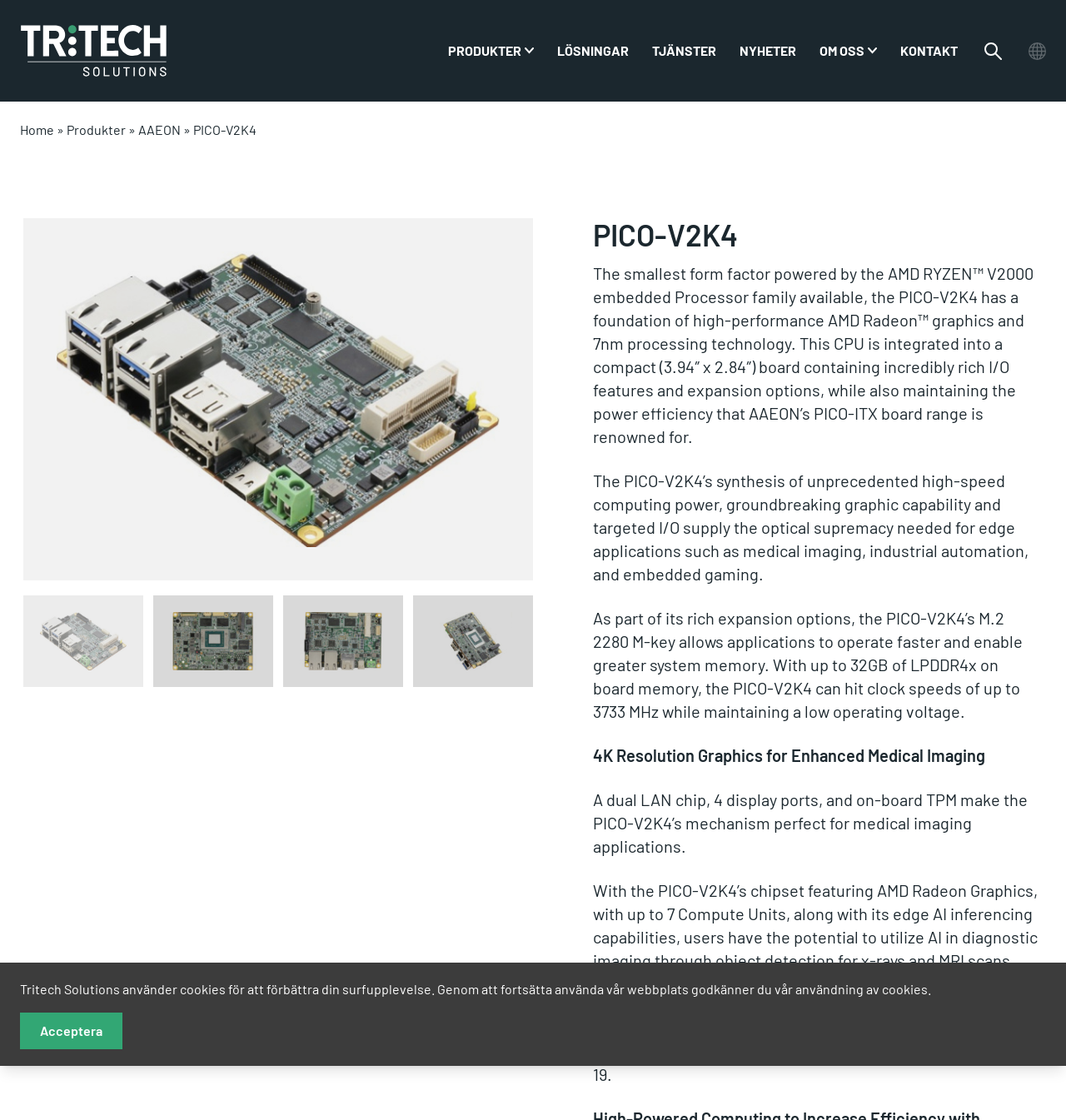Find the bounding box coordinates of the clickable area that will achieve the following instruction: "Switch to the 'Huvudmeny'".

[0.42, 0.036, 0.898, 0.054]